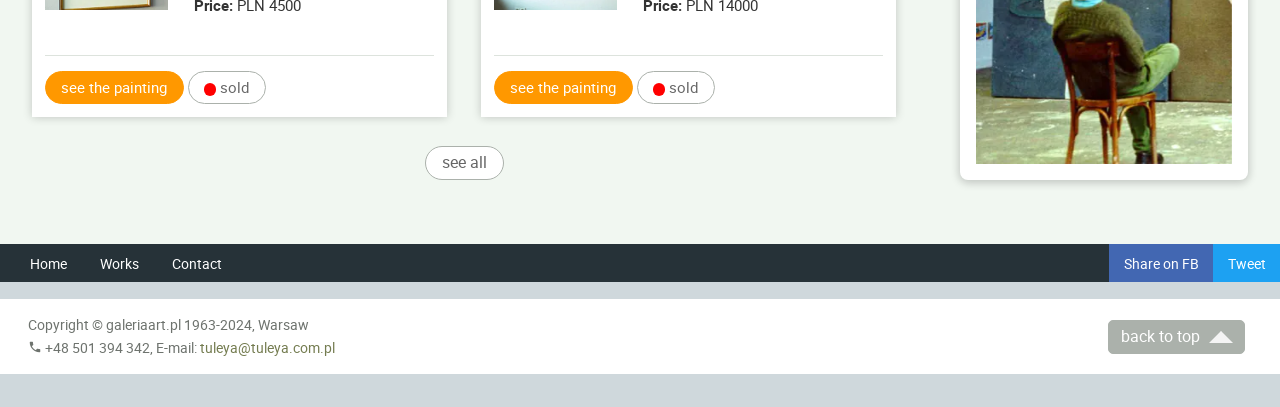Find the bounding box coordinates of the UI element according to this description: "see the painting".

[0.035, 0.175, 0.143, 0.256]